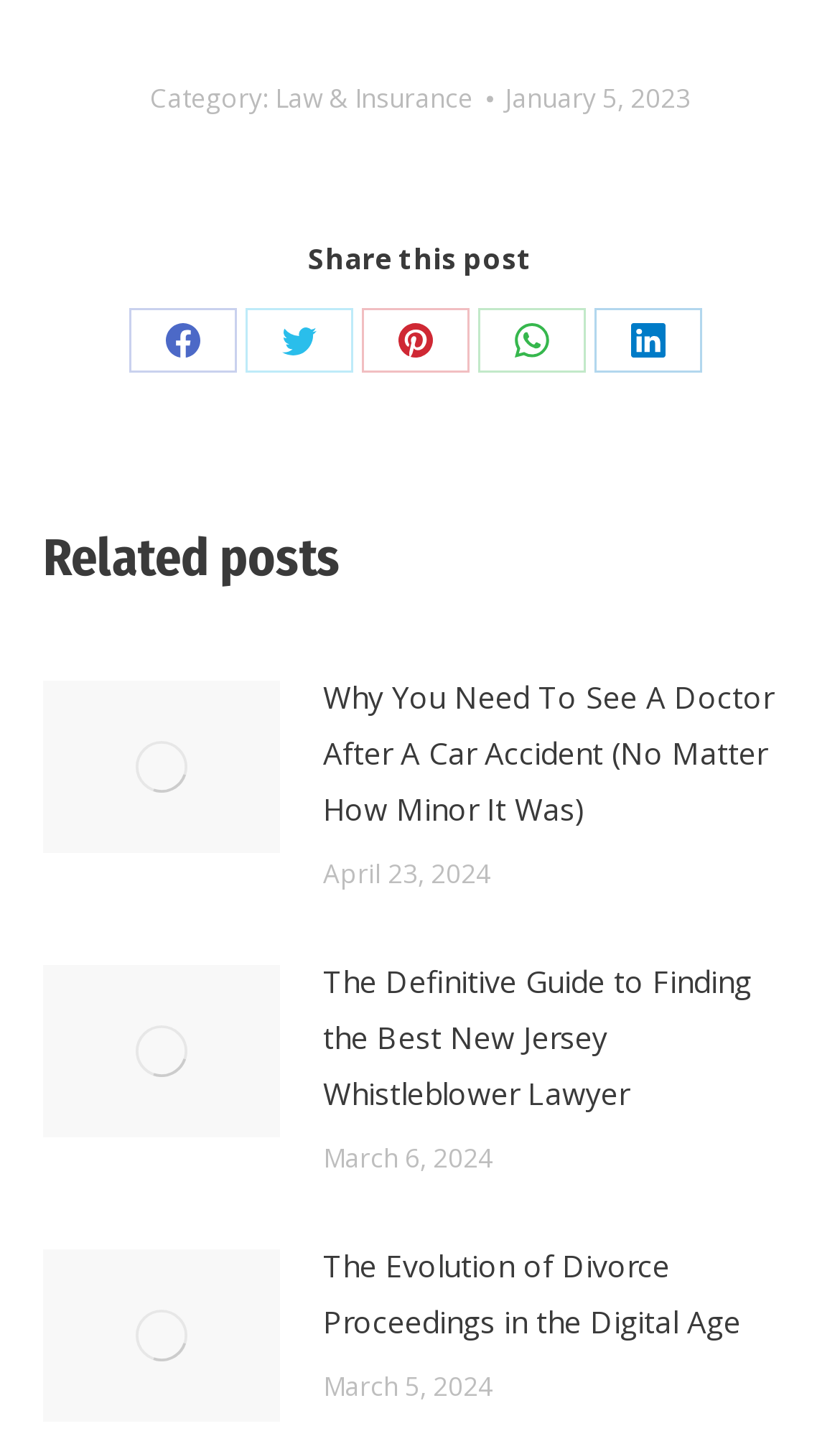Locate the bounding box coordinates of the UI element described by: "aria-label="Post image"". The bounding box coordinates should consist of four float numbers between 0 and 1, i.e., [left, top, right, bottom].

[0.051, 0.859, 0.333, 0.978]